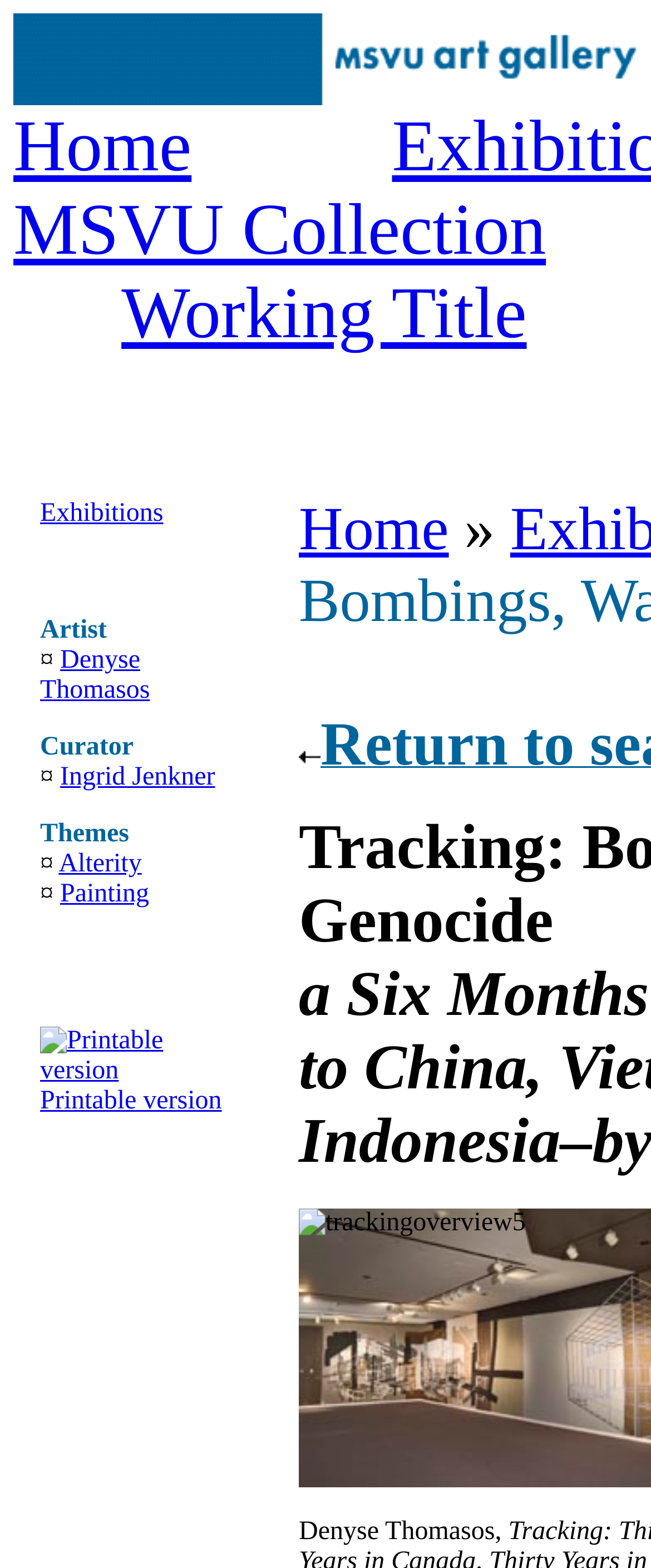Find the bounding box coordinates of the clickable area required to complete the following action: "go to home page".

[0.021, 0.068, 0.294, 0.119]